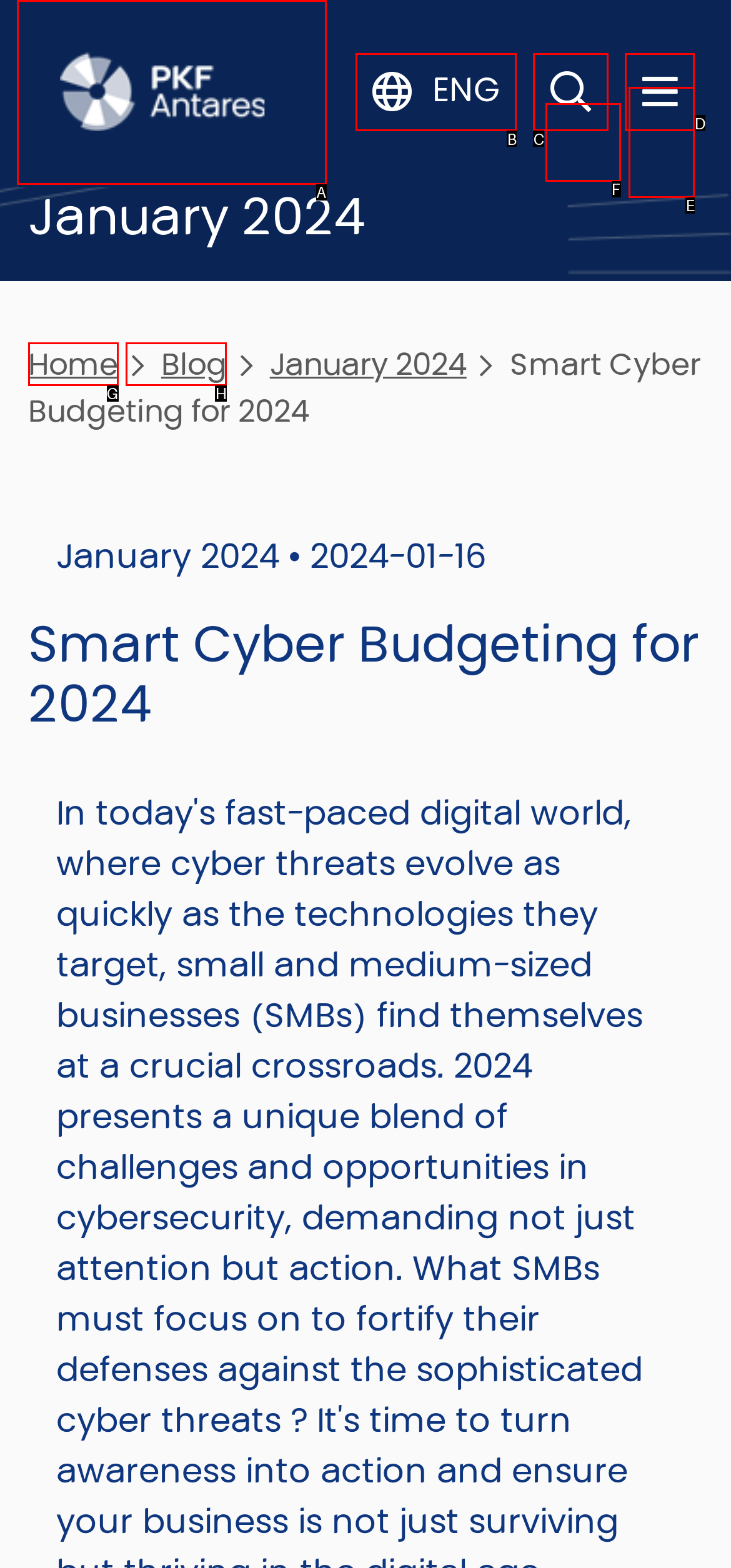Please provide the letter of the UI element that best fits the following description: ENG
Respond with the letter from the given choices only.

B